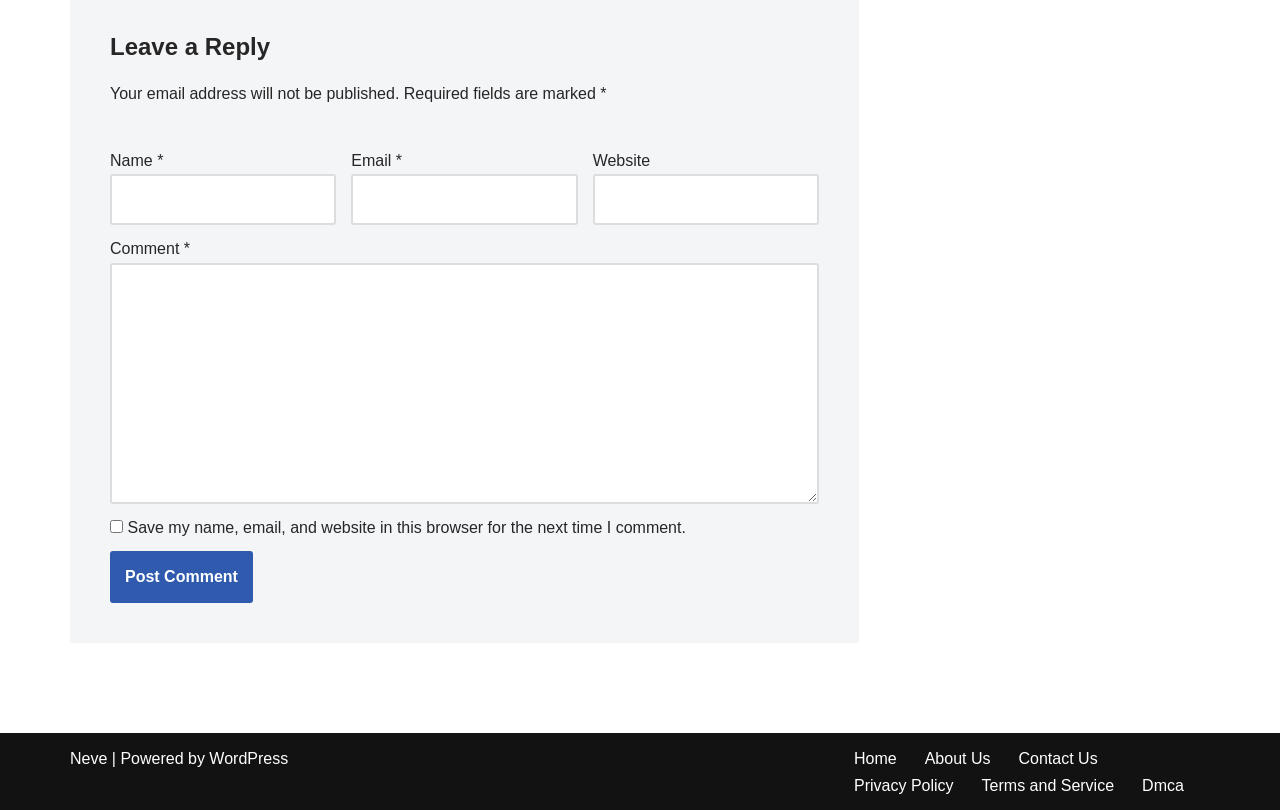Please find the bounding box coordinates for the clickable element needed to perform this instruction: "Post your comment".

[0.086, 0.681, 0.198, 0.744]